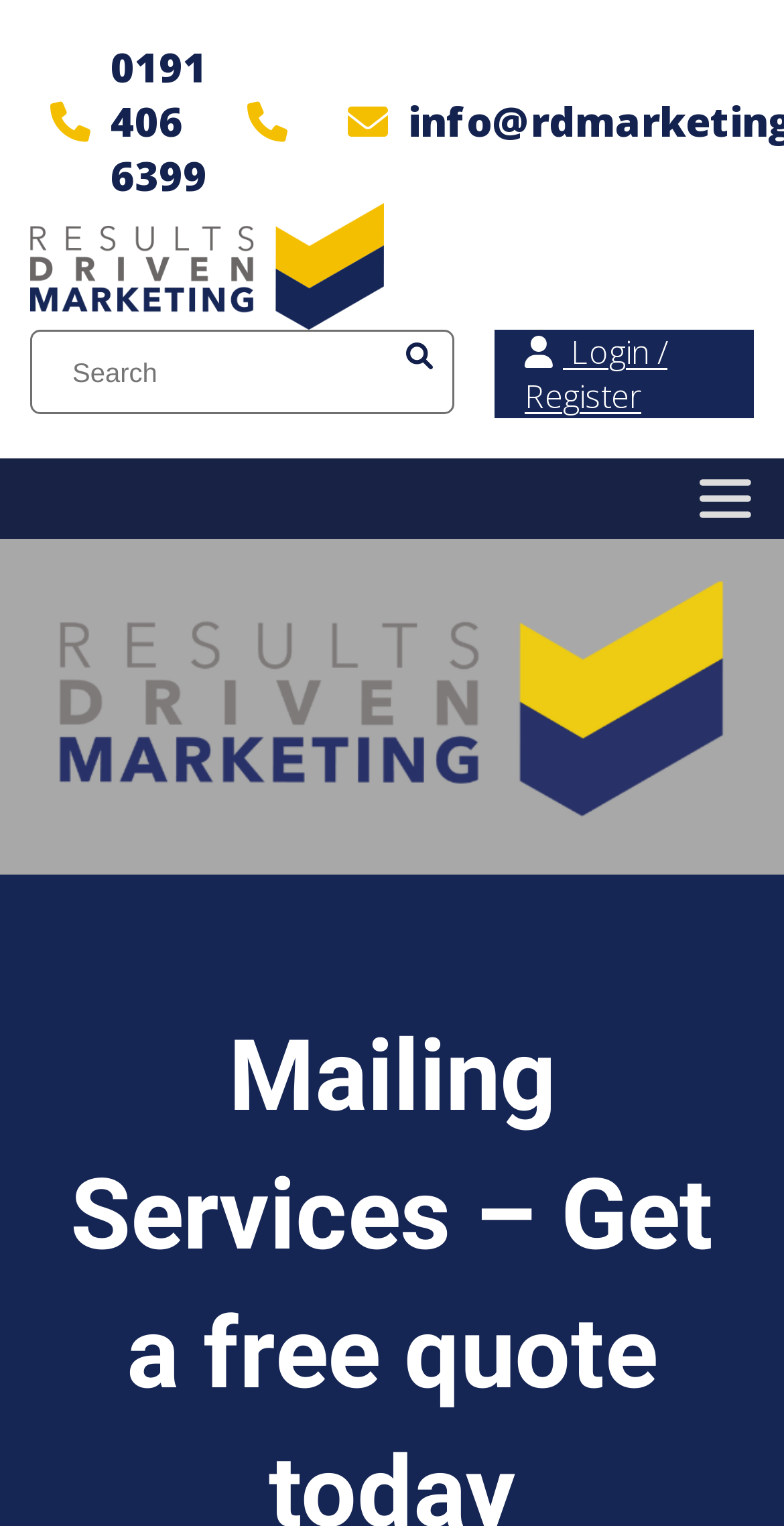Can you identify and provide the main heading of the webpage?

Mailing Services – Get a free quote today